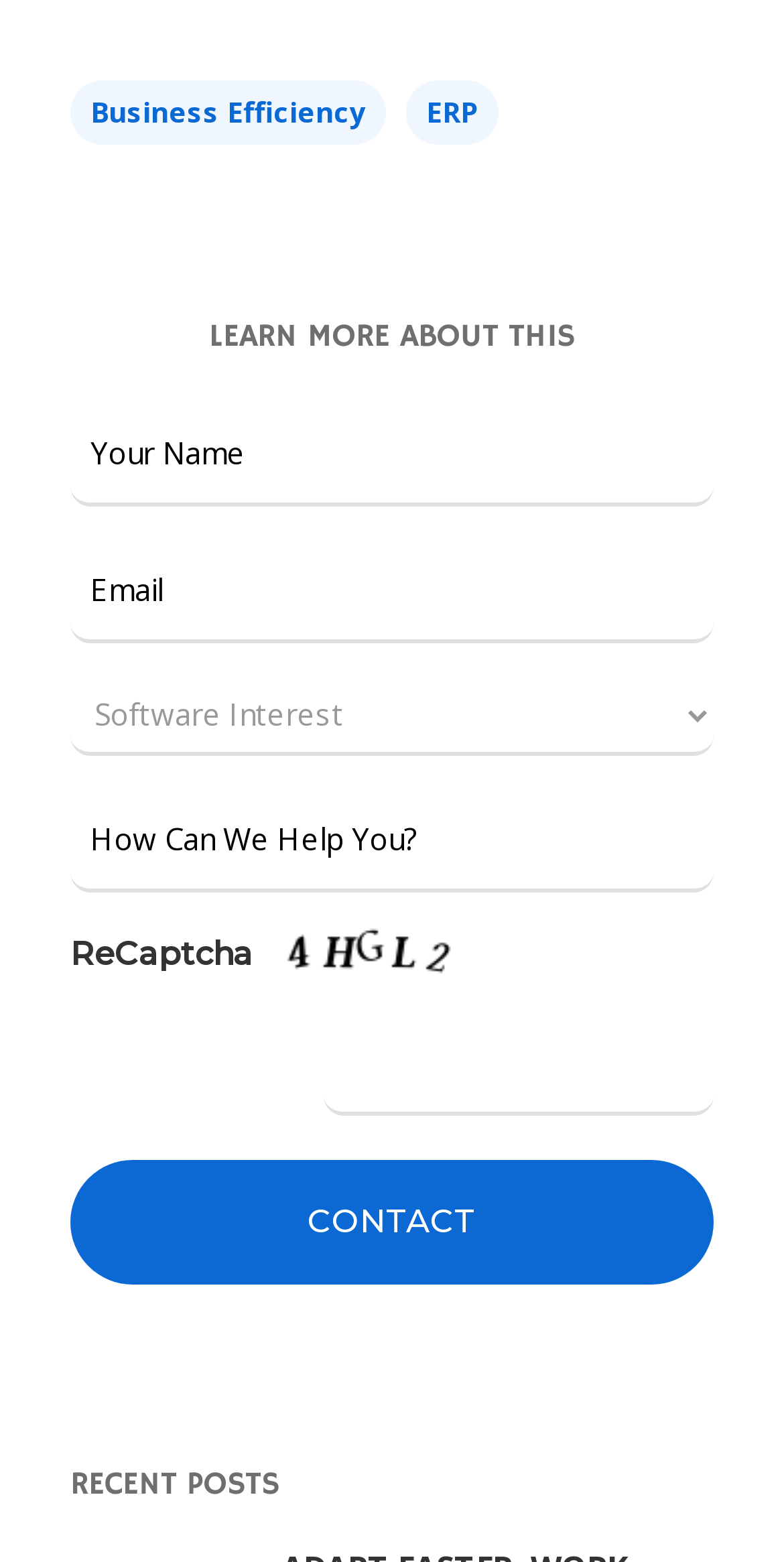Identify the bounding box coordinates of the region I need to click to complete this instruction: "Select your software interest".

[0.09, 0.432, 0.91, 0.484]